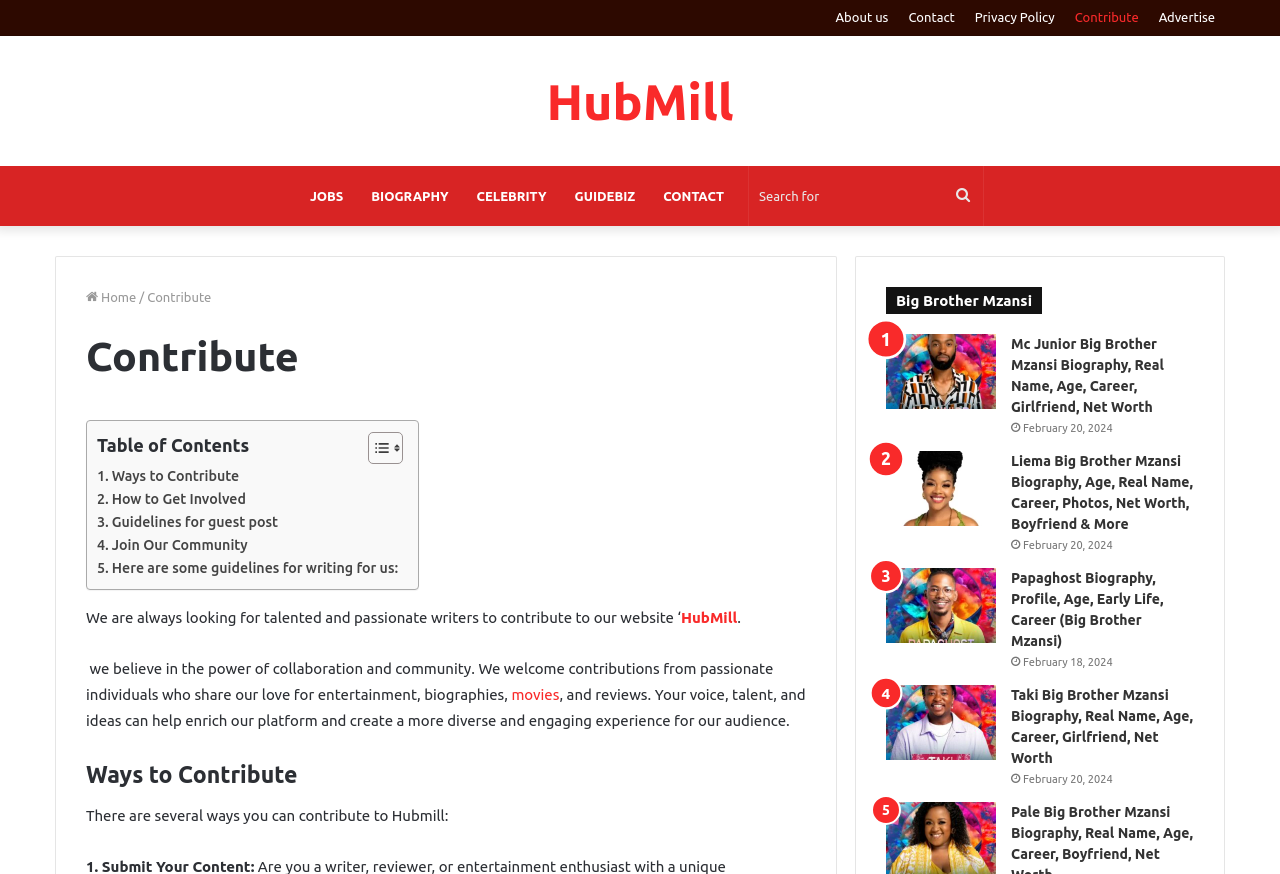Identify the bounding box coordinates of the section that should be clicked to achieve the task described: "View the 'Big Brother Mzansi' biography".

[0.692, 0.382, 0.778, 0.468]